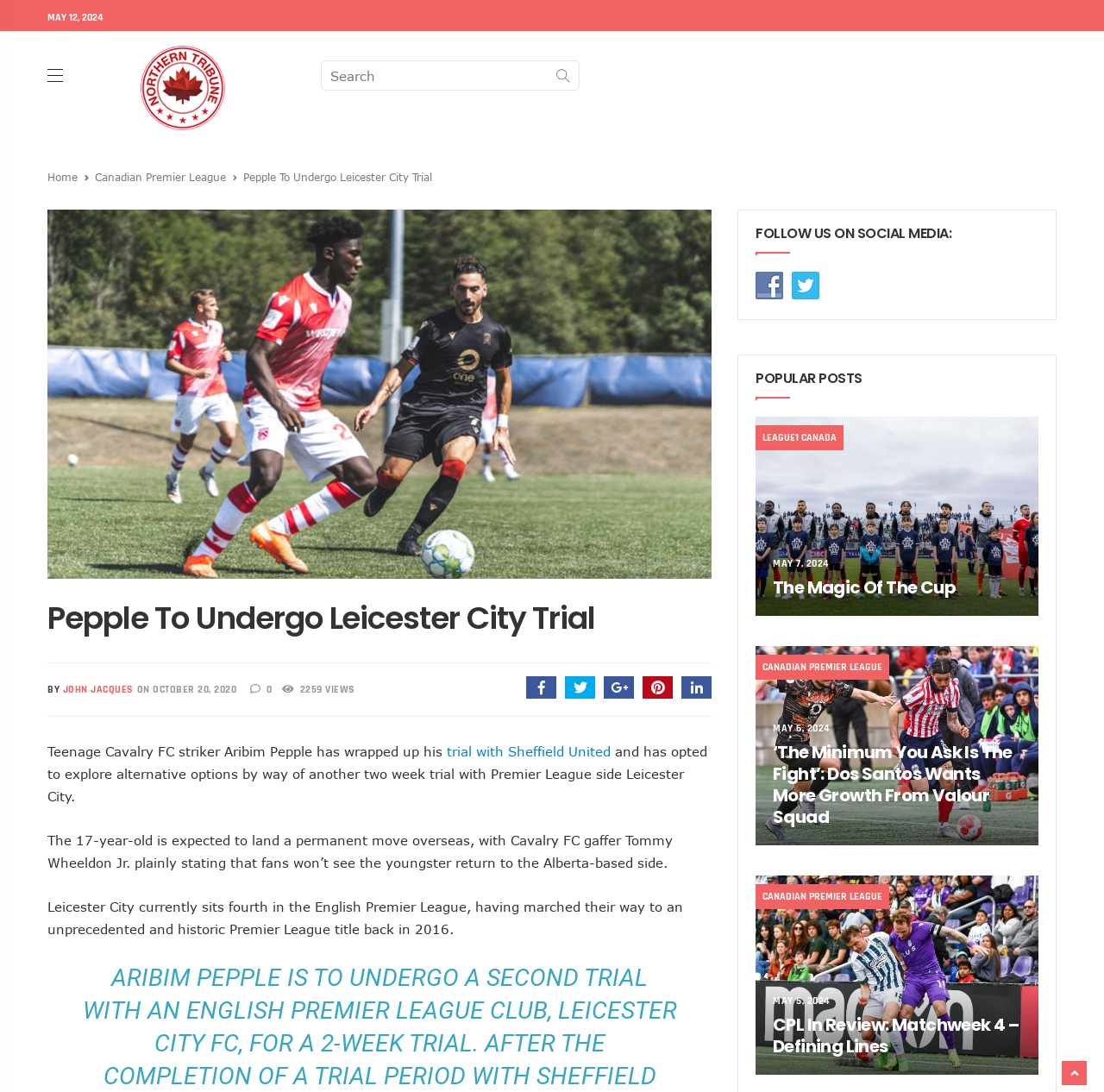Could you provide the bounding box coordinates for the portion of the screen to click to complete this instruction: "Follow Us on Facebook"?

[0.684, 0.254, 0.717, 0.268]